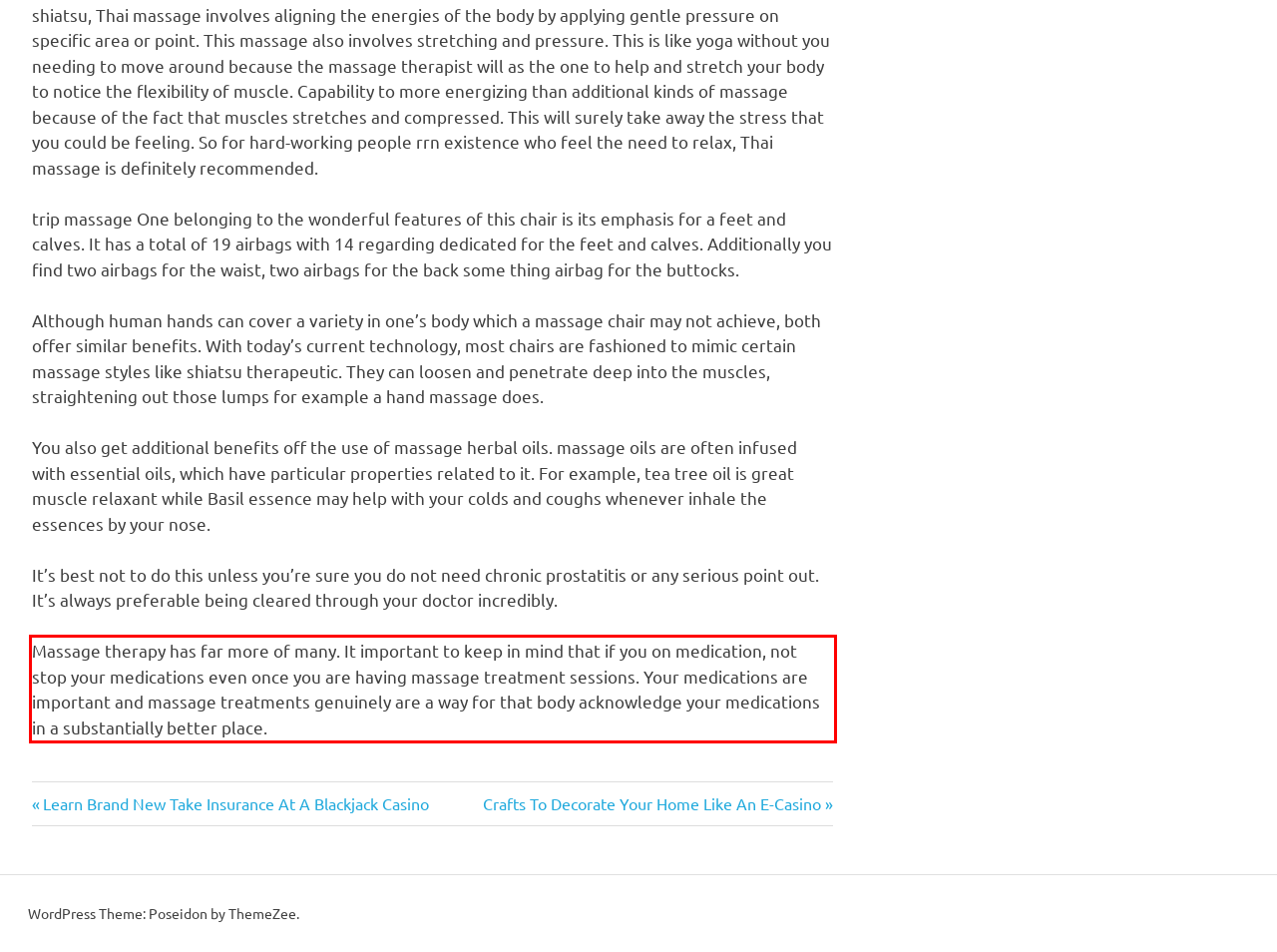Given a webpage screenshot, locate the red bounding box and extract the text content found inside it.

Massage therapy has far more of many. It important to keep in mind that if you on medication, not stop your medications even once you are having massage treatment sessions. Your medications are important and massage treatments genuinely are a way for that body acknowledge your medications in a substantially better place.